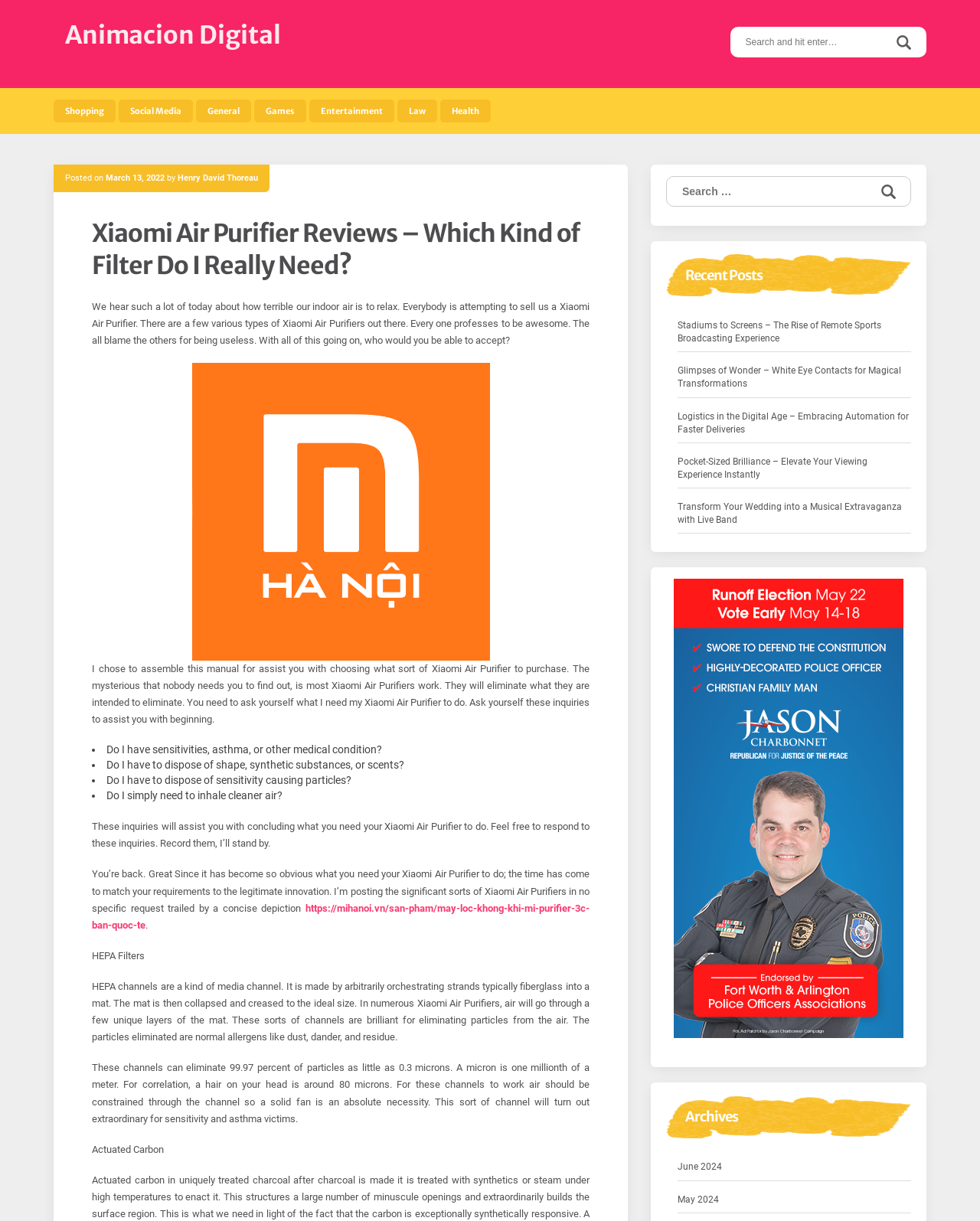What is the title or heading displayed on the webpage?

Xiaomi Air Purifier Reviews – Which Kind of Filter Do I Really Need?